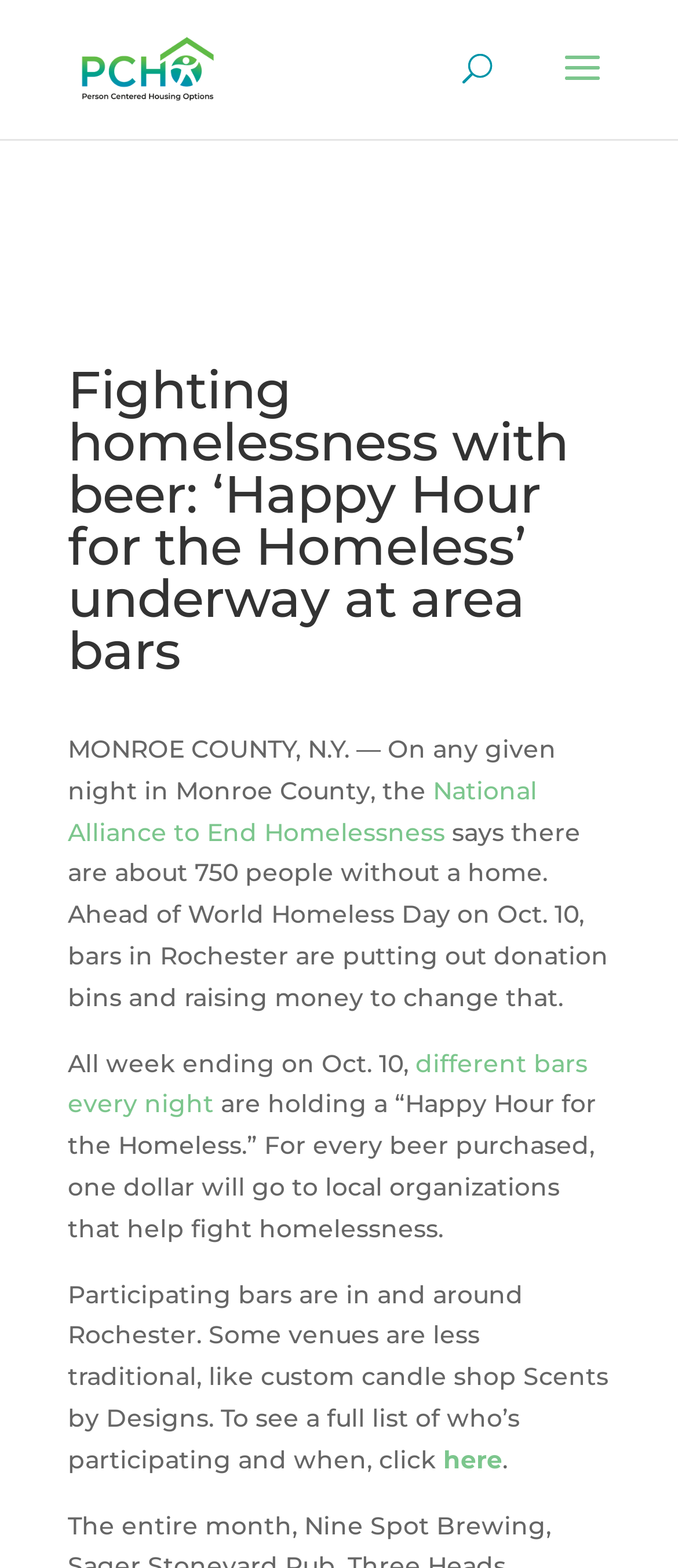What is the amount donated to local organizations for every beer purchased?
Answer with a single word or phrase, using the screenshot for reference.

one dollar